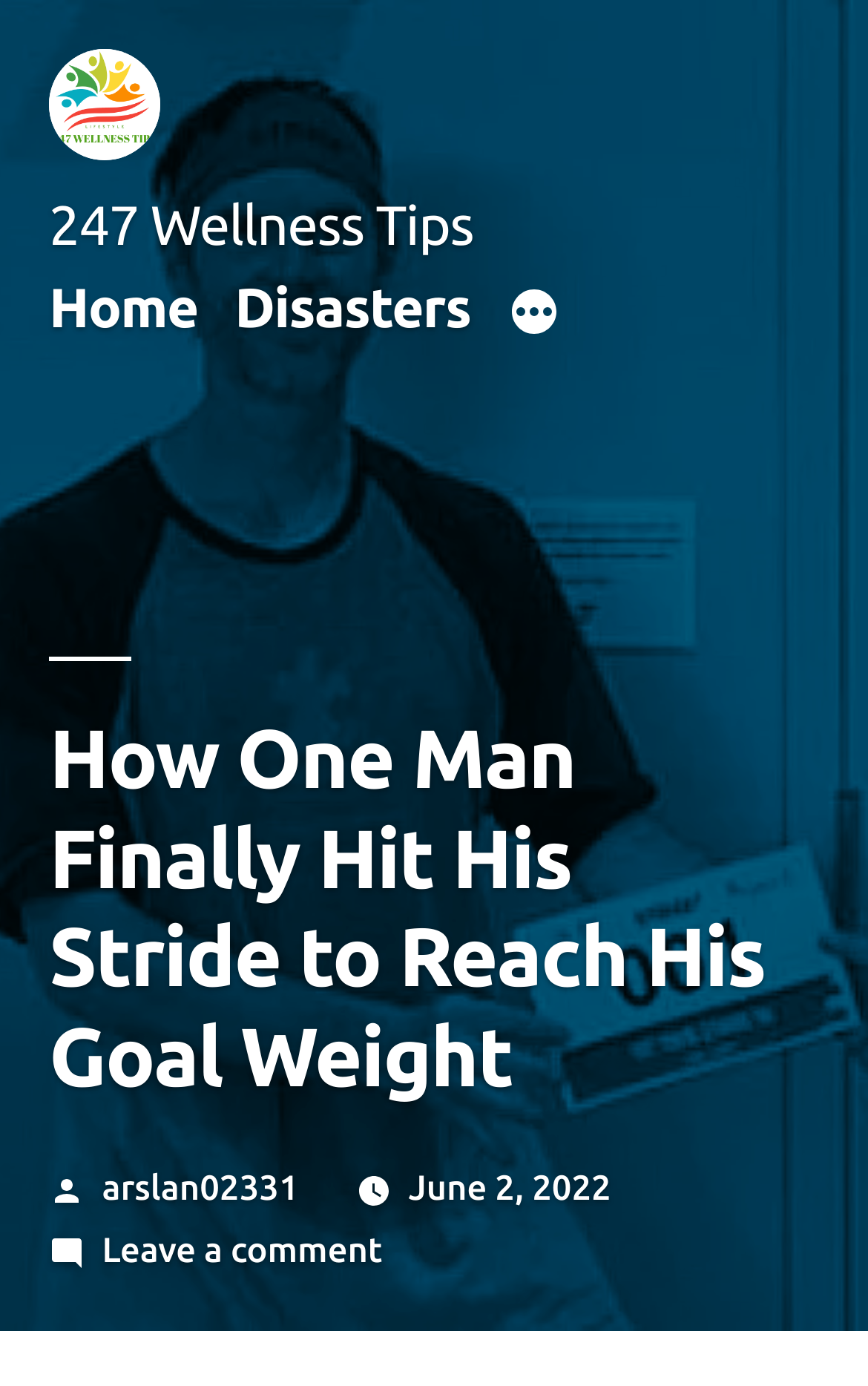What is the name of the author of this article?
Answer the question with a detailed explanation, including all necessary information.

I found the author's name by looking at the link with the text 'Posted by' and finding the adjacent link with the author's name, which is 'arslan02331'.